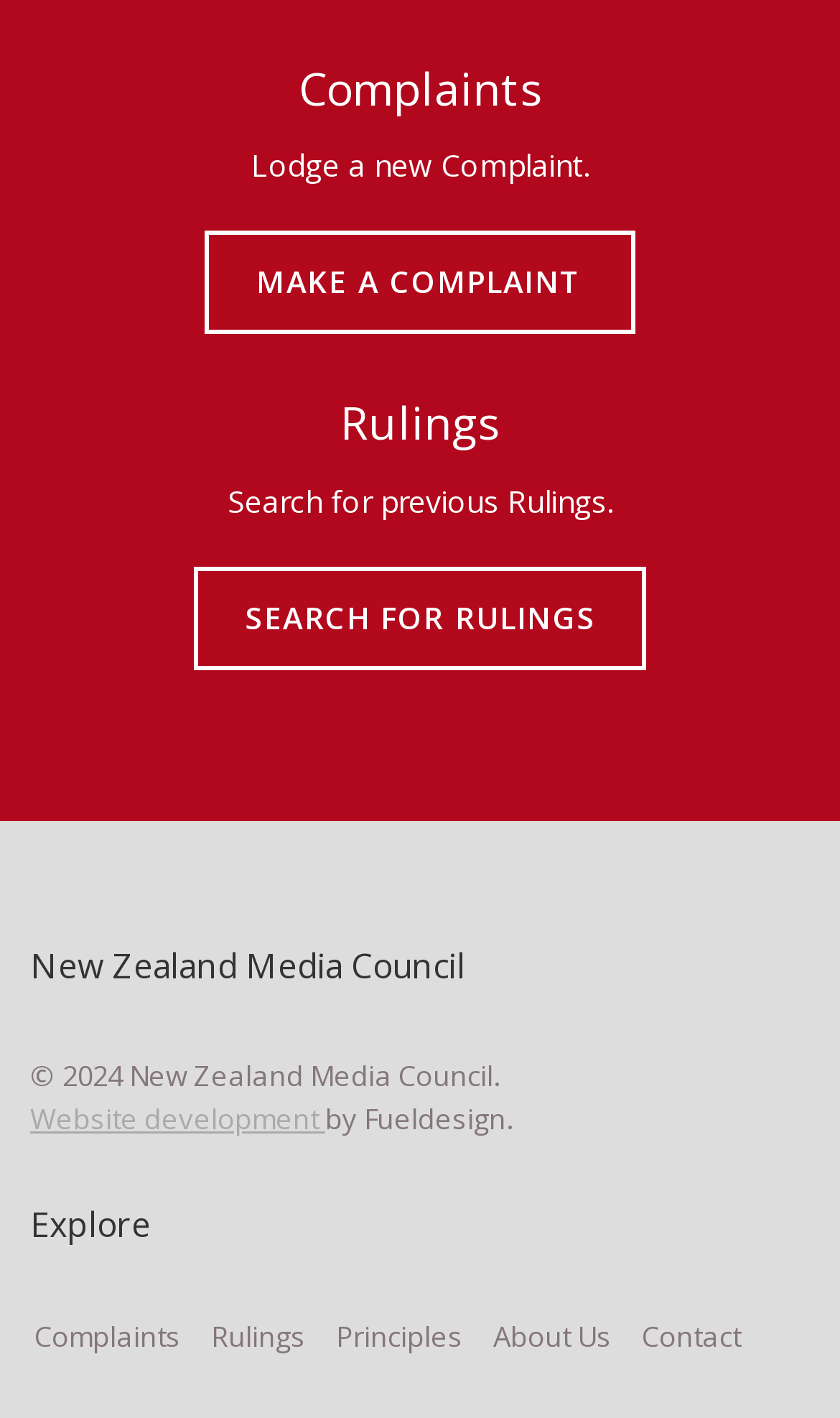Find and specify the bounding box coordinates that correspond to the clickable region for the instruction: "Contact the New Zealand Media Council".

[0.764, 0.928, 0.882, 0.956]